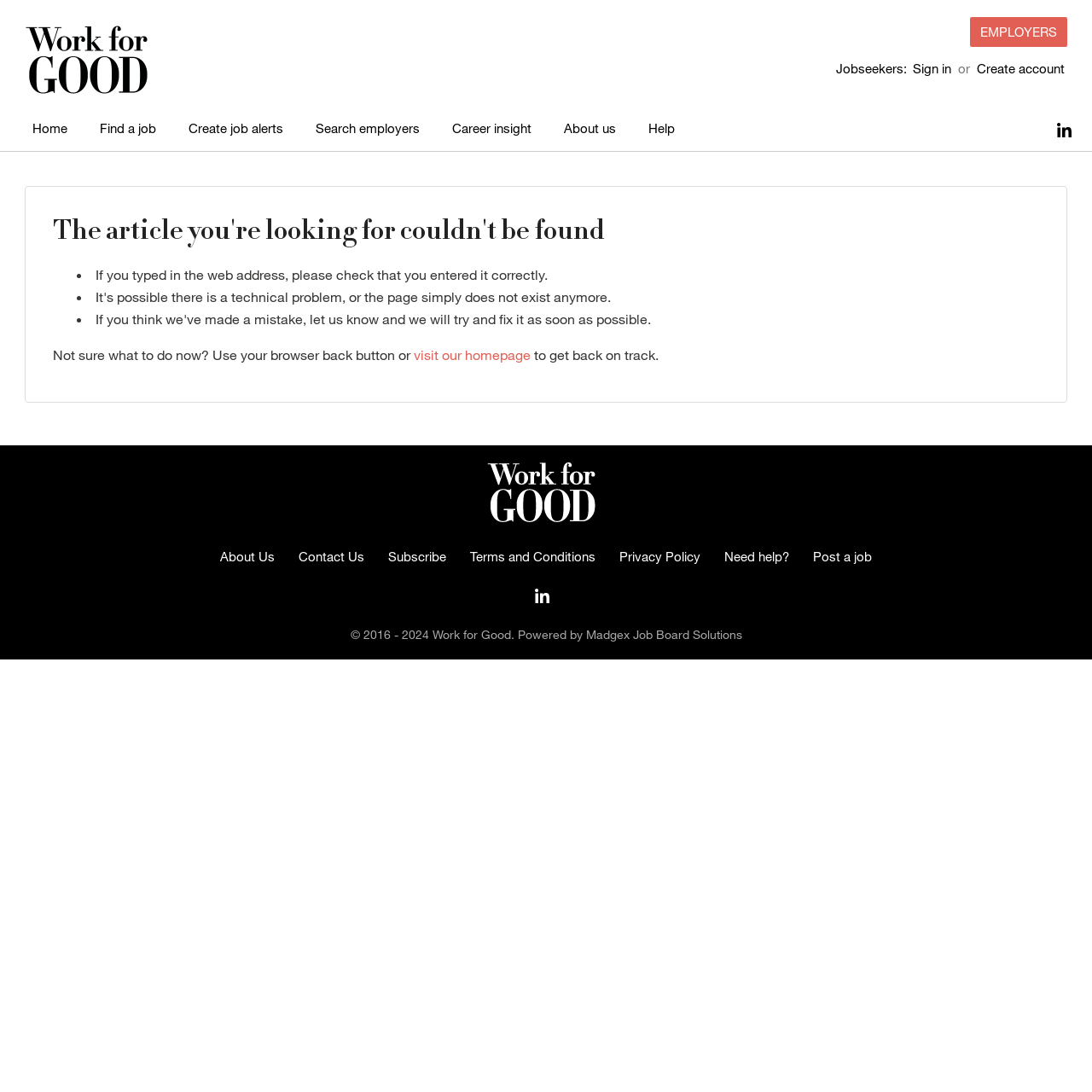Offer a meticulous caption that includes all visible features of the webpage.

This webpage appears to be a job search platform with various features and resources. At the top, there is a logo of "Work For Good" on the left, accompanied by a navigation menu with links to "Home", "Find a job", "Create job alerts", "Search employers", "Career insight", "About us", and "Help". On the right side, there are links to "Sign in" and "Create account" for job seekers, as well as a link to "EMPLOYERS".

Below the navigation menu, there is a main content area with a heading that indicates the article or page being looked for could not be found. This is followed by a list of suggestions, including checking the web address for correctness and using the browser's back button or visiting the homepage.

In the footer section, there are two sets of links. The first set includes links to "About Us", "Contact Us", "Subscribe", "Terms and Conditions", "Privacy Policy", "Need help?", and "Post a job". The second set is a repeat of the LinkedIn link. Additionally, there is a copyright notice with a link to "Madgex Job Board Solutions", indicating that the platform is powered by this solution.

The webpage also has a meta description that mentions various topics, including staying on-task, workplace stress, career advice, and the perils of worshipping work, suggesting that the platform may offer resources and articles on these topics.